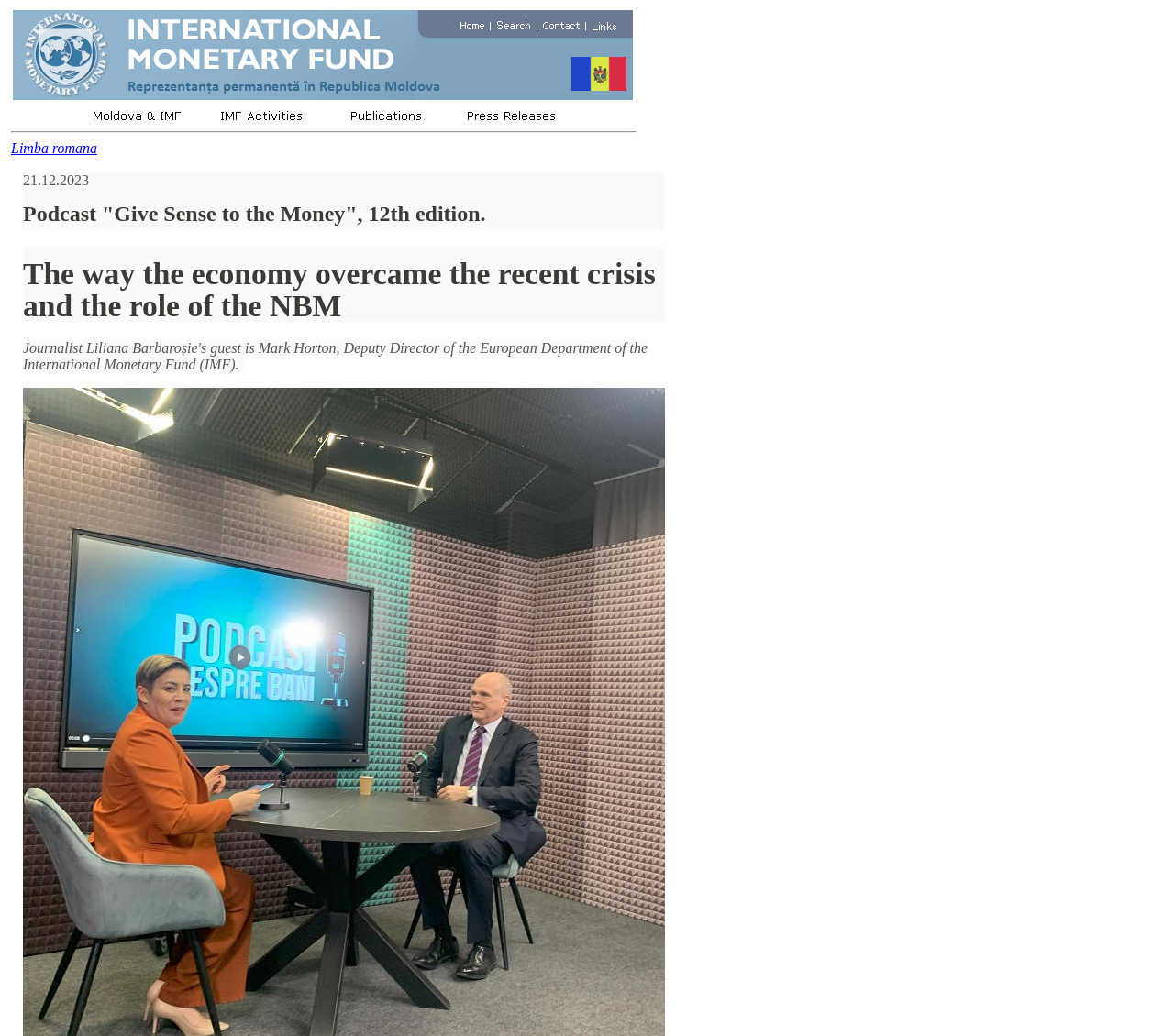Answer the question in one word or a short phrase:
What is the purpose of the separator element?

To separate navigation menu items